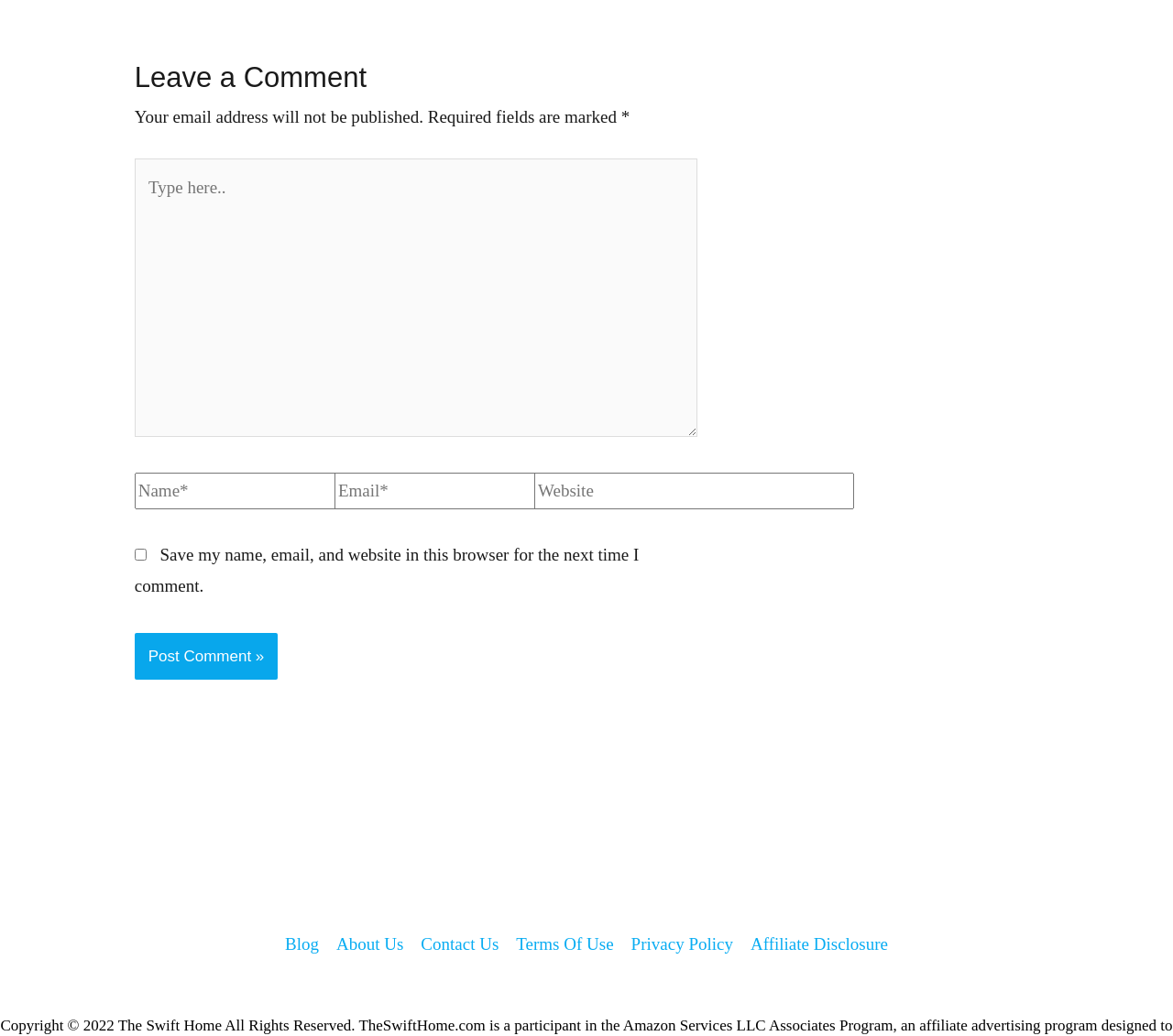Using the given element description, provide the bounding box coordinates (top-left x, top-left y, bottom-right x, bottom-right y) for the corresponding UI element in the screenshot: Terms Of Use

[0.433, 0.897, 0.531, 0.927]